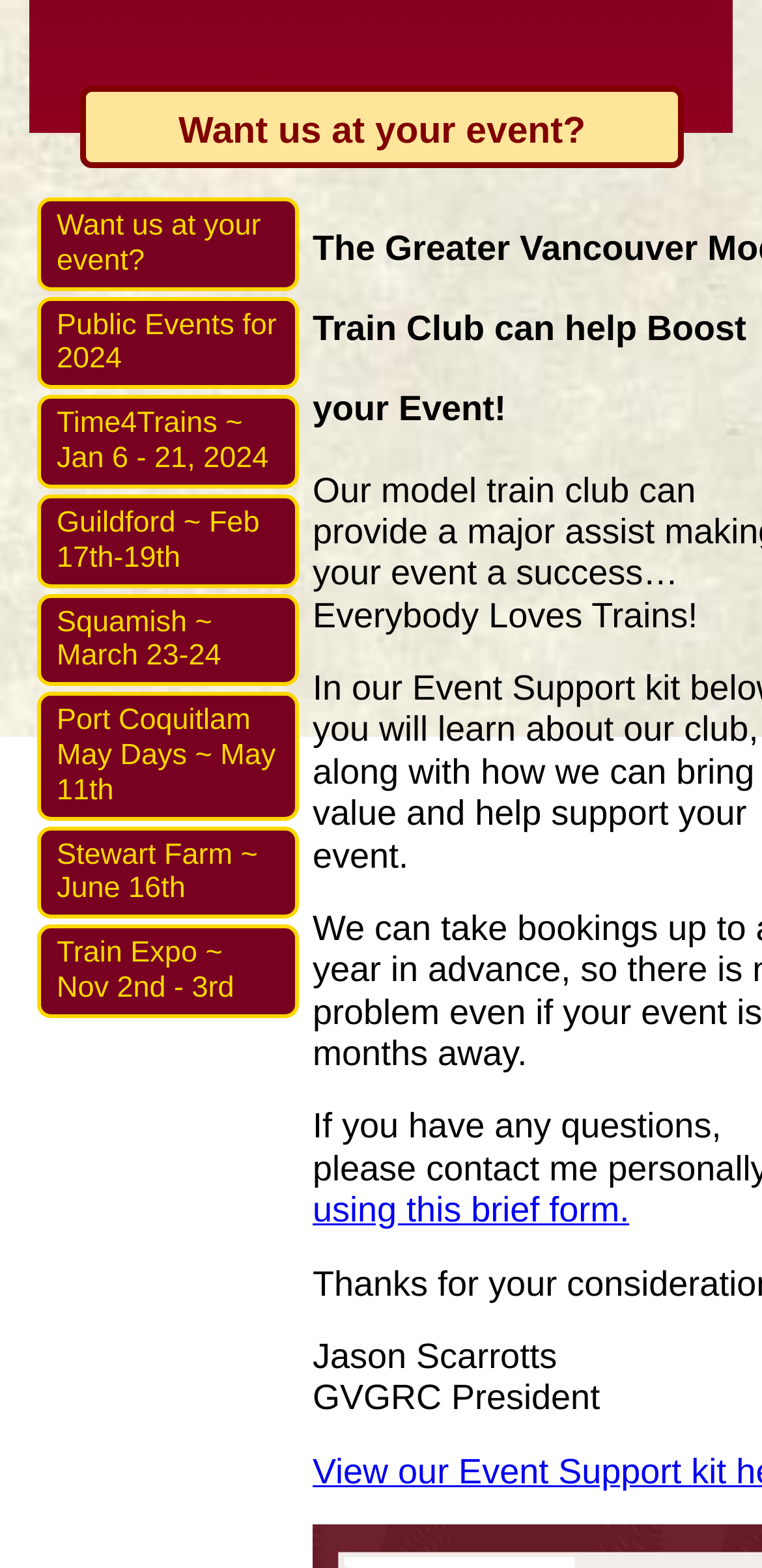Using the provided element description: "Public Events for 2024", identify the bounding box coordinates. The coordinates should be four floats between 0 and 1 in the order [left, top, right, bottom].

[0.054, 0.191, 0.387, 0.246]